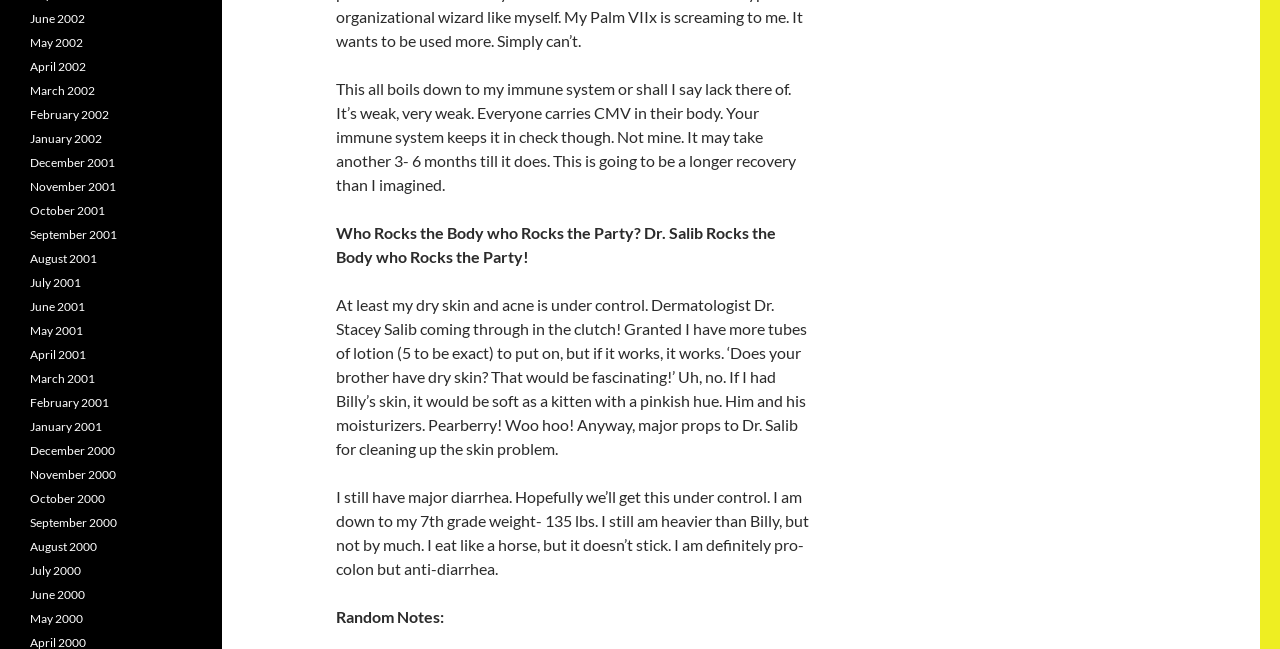Locate the bounding box coordinates of the clickable element to fulfill the following instruction: "Click on the 'May 2002' link". Provide the coordinates as four float numbers between 0 and 1 in the format [left, top, right, bottom].

[0.023, 0.054, 0.065, 0.077]